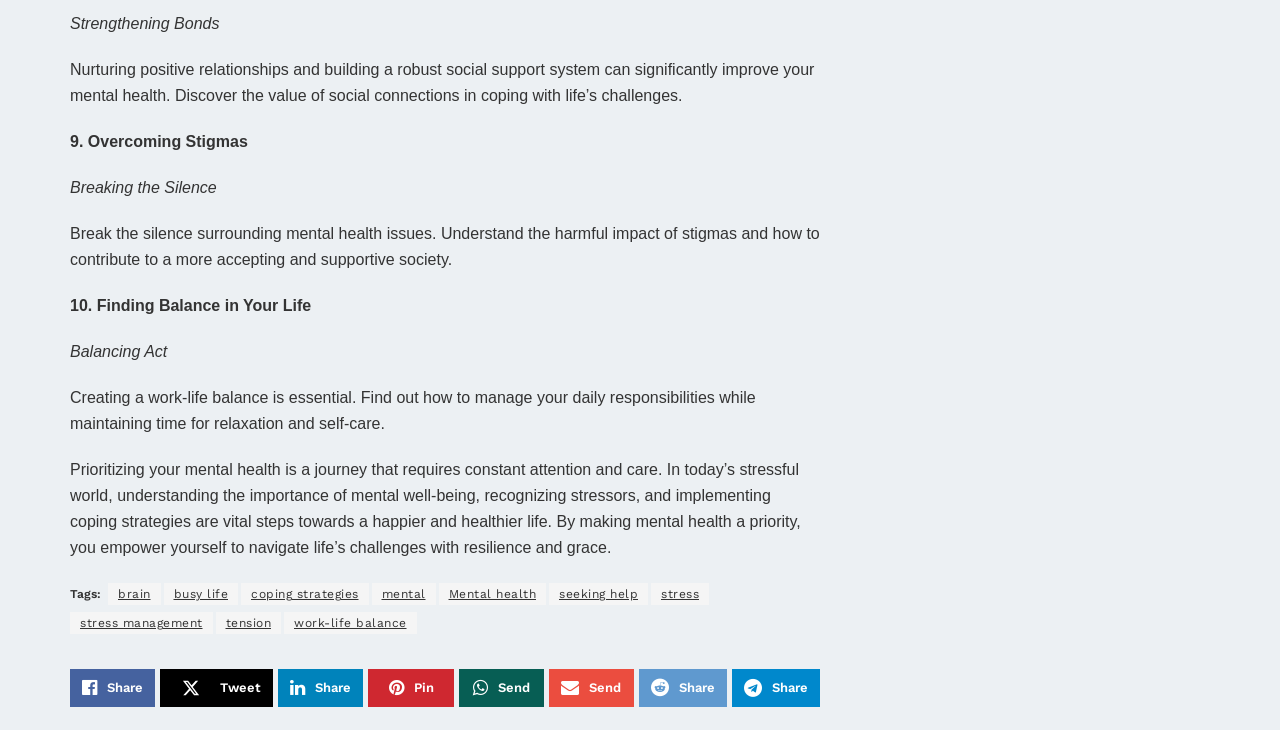What is the importance of prioritizing mental health?
Using the screenshot, give a one-word or short phrase answer.

To navigate life's challenges with resilience and grace